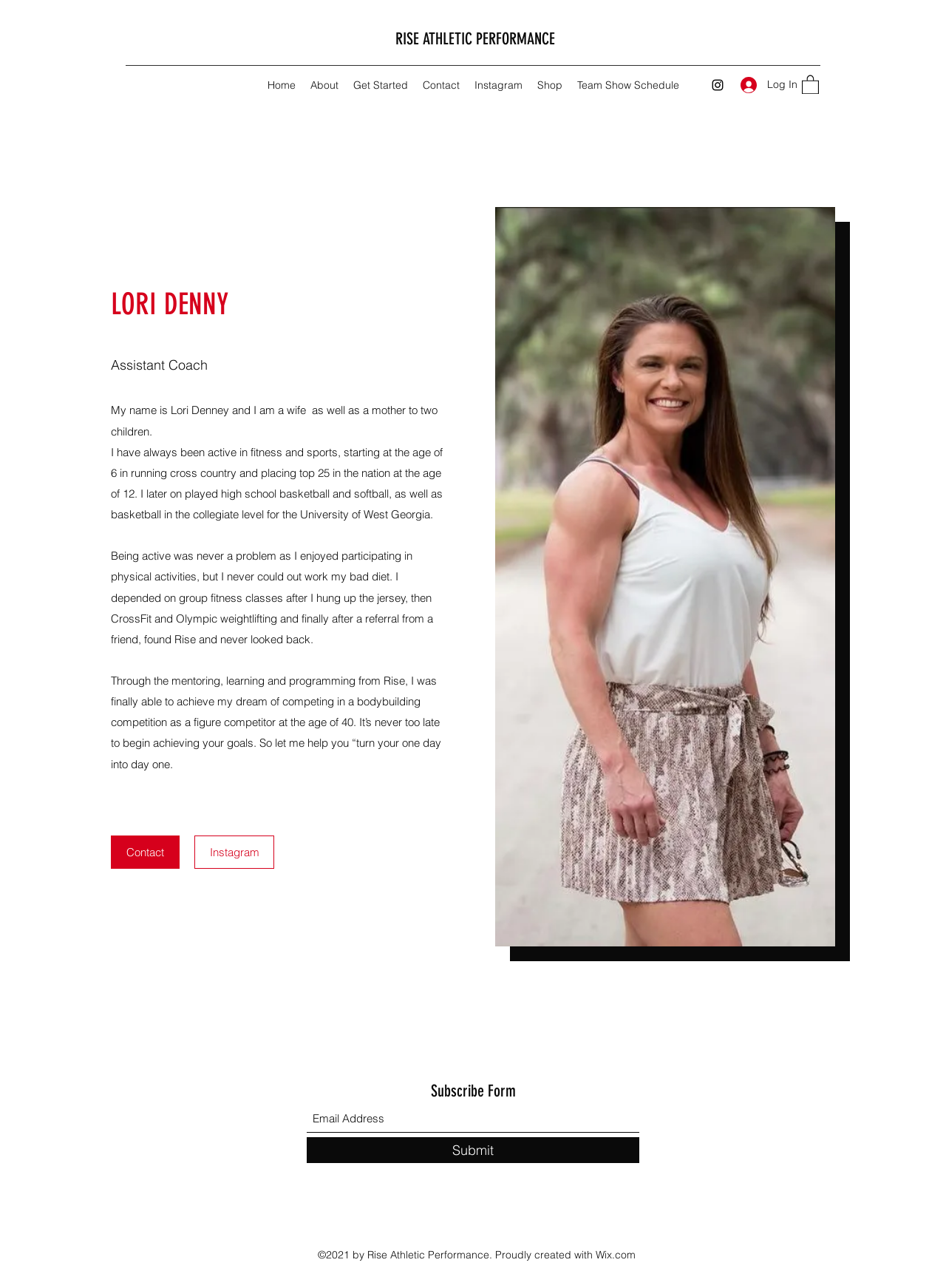Using the webpage screenshot and the element description Team Show Schedule, determine the bounding box coordinates. Specify the coordinates in the format (top-left x, top-left y, bottom-right x, bottom-right y) with values ranging from 0 to 1.

[0.602, 0.057, 0.725, 0.075]